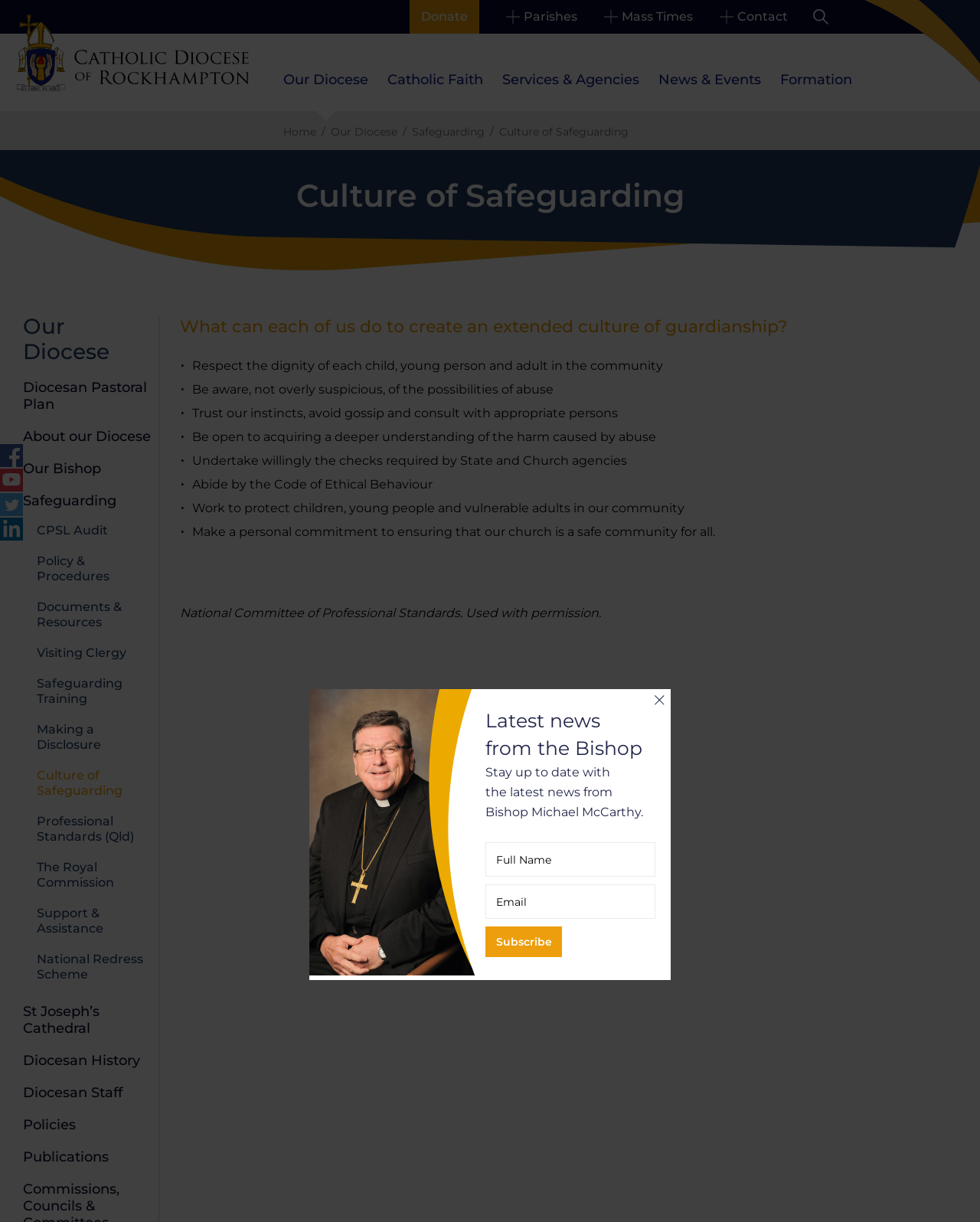What is the purpose of the 'Safeguarding' link?
Please answer the question as detailed as possible.

I inferred the purpose of the 'Safeguarding' link by looking at its position in the navigation menu and the context of the webpage. The webpage is about creating a culture of safeguarding, and the link is likely to provide resources or information related to safeguarding.